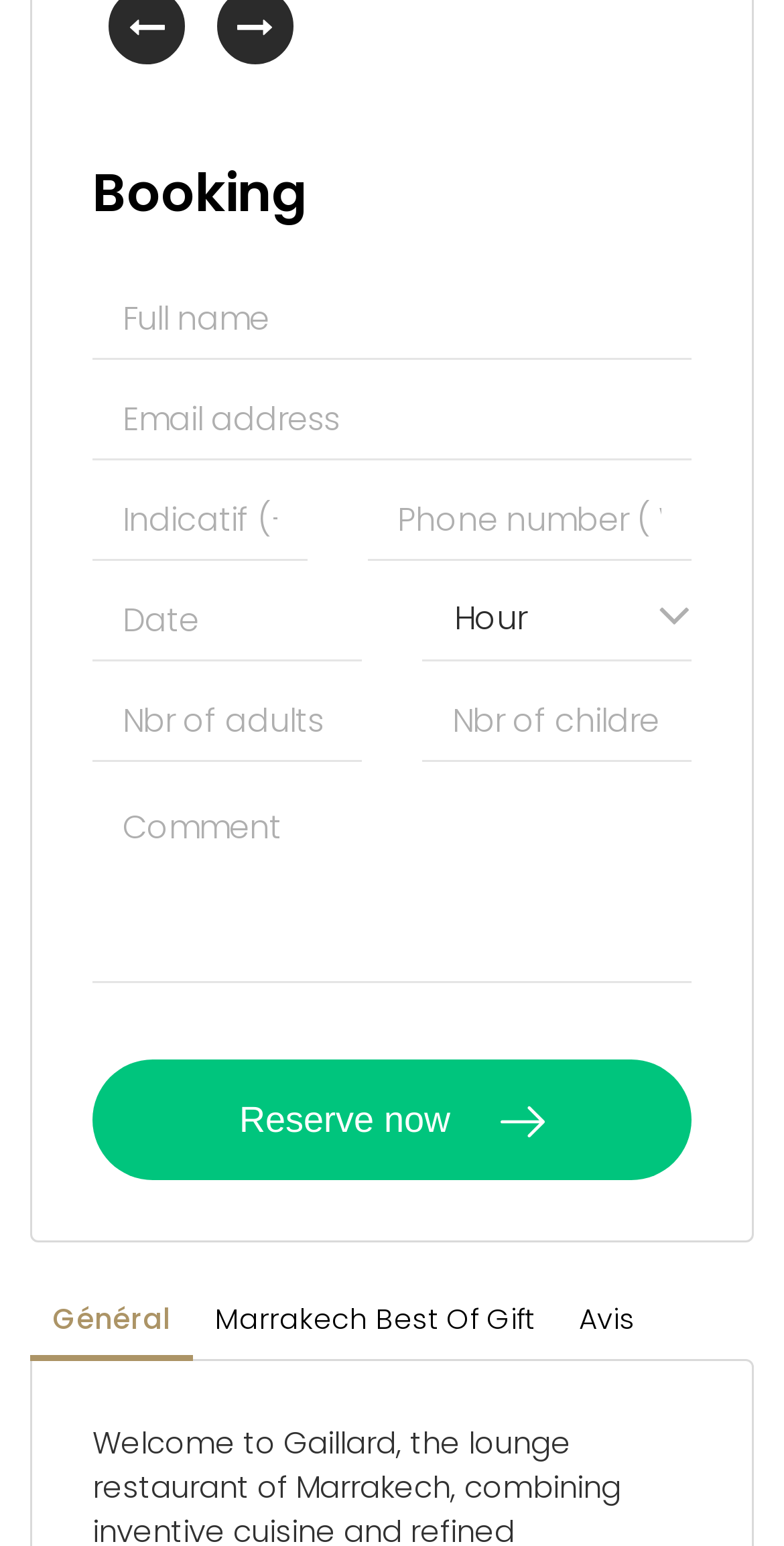Locate the bounding box coordinates of the element that needs to be clicked to carry out the instruction: "Enter a comment". The coordinates should be given as four float numbers ranging from 0 to 1, i.e., [left, top, right, bottom].

[0.118, 0.506, 0.882, 0.636]